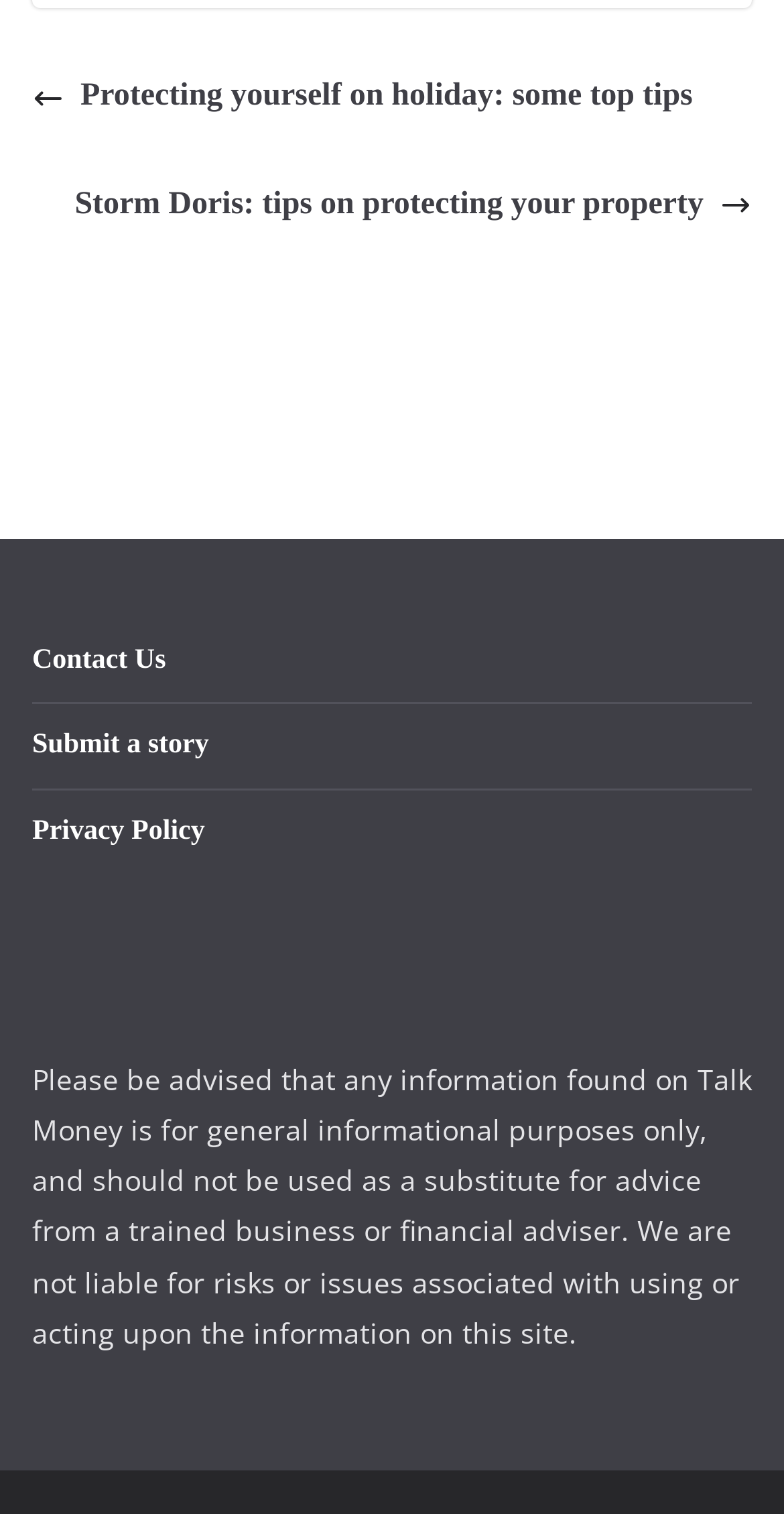What is the topic of the first link?
Give a detailed response to the question by analyzing the screenshot.

The first link on the webpage has the text 'Protecting yourself on holiday: some top tips', which suggests that the topic of the link is related to holiday safety and precautions.